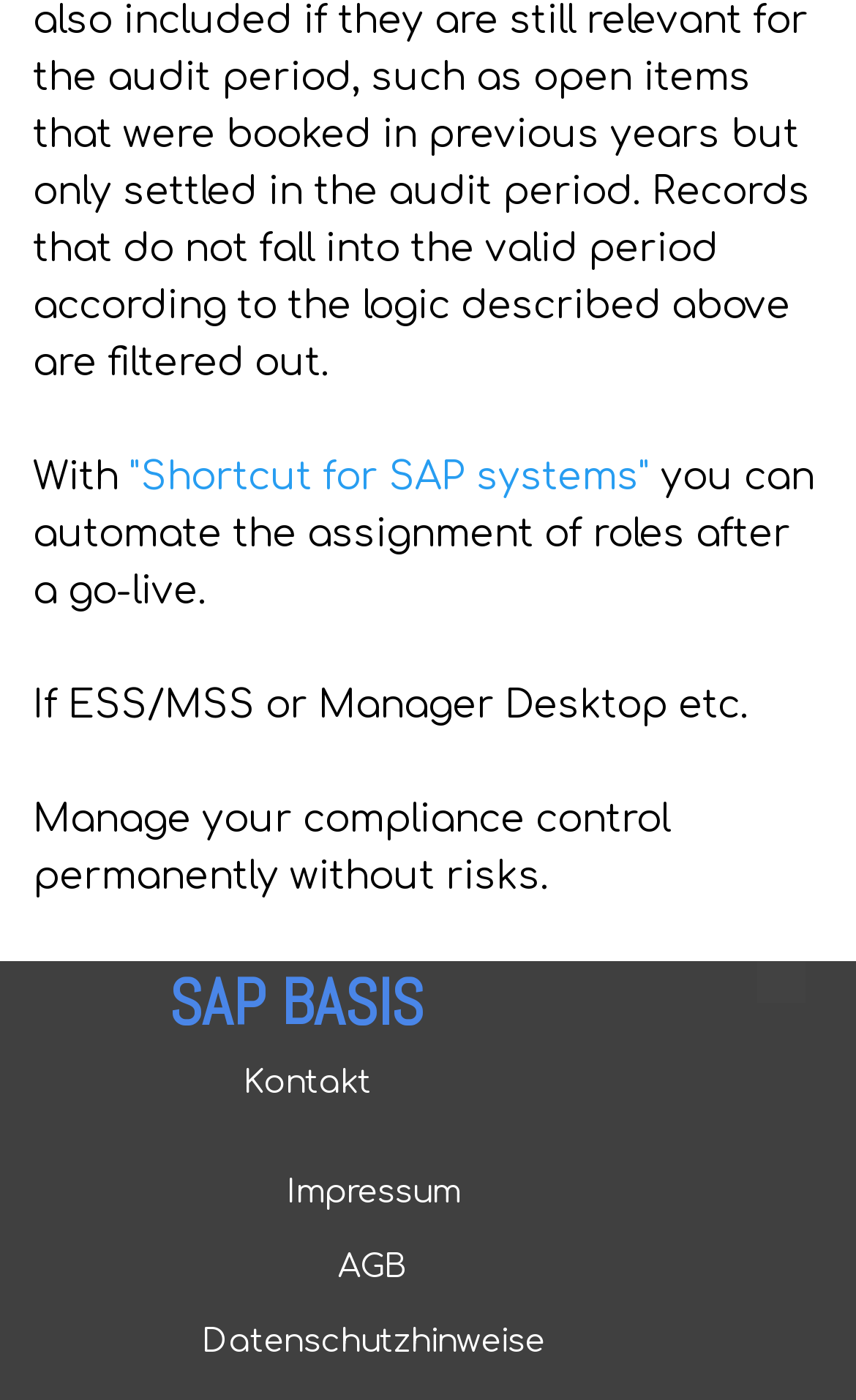Using the description "Impressum", locate and provide the bounding box of the UI element.

[0.231, 0.828, 0.641, 0.875]